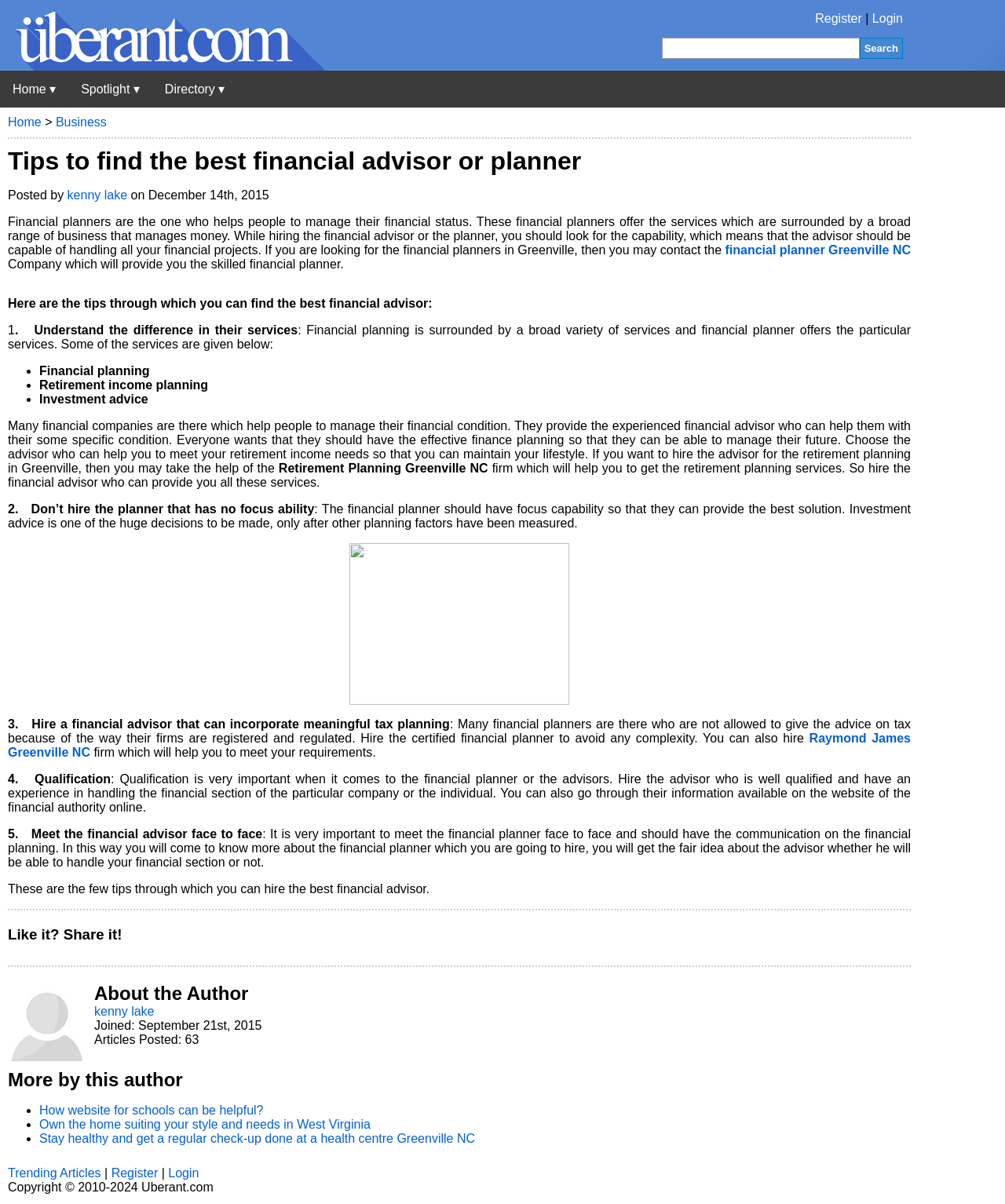How many articles has the author posted?
Look at the webpage screenshot and answer the question with a detailed explanation.

The number of articles posted by the author can be found at the bottom of the article where it says 'Articles Posted: 63'.